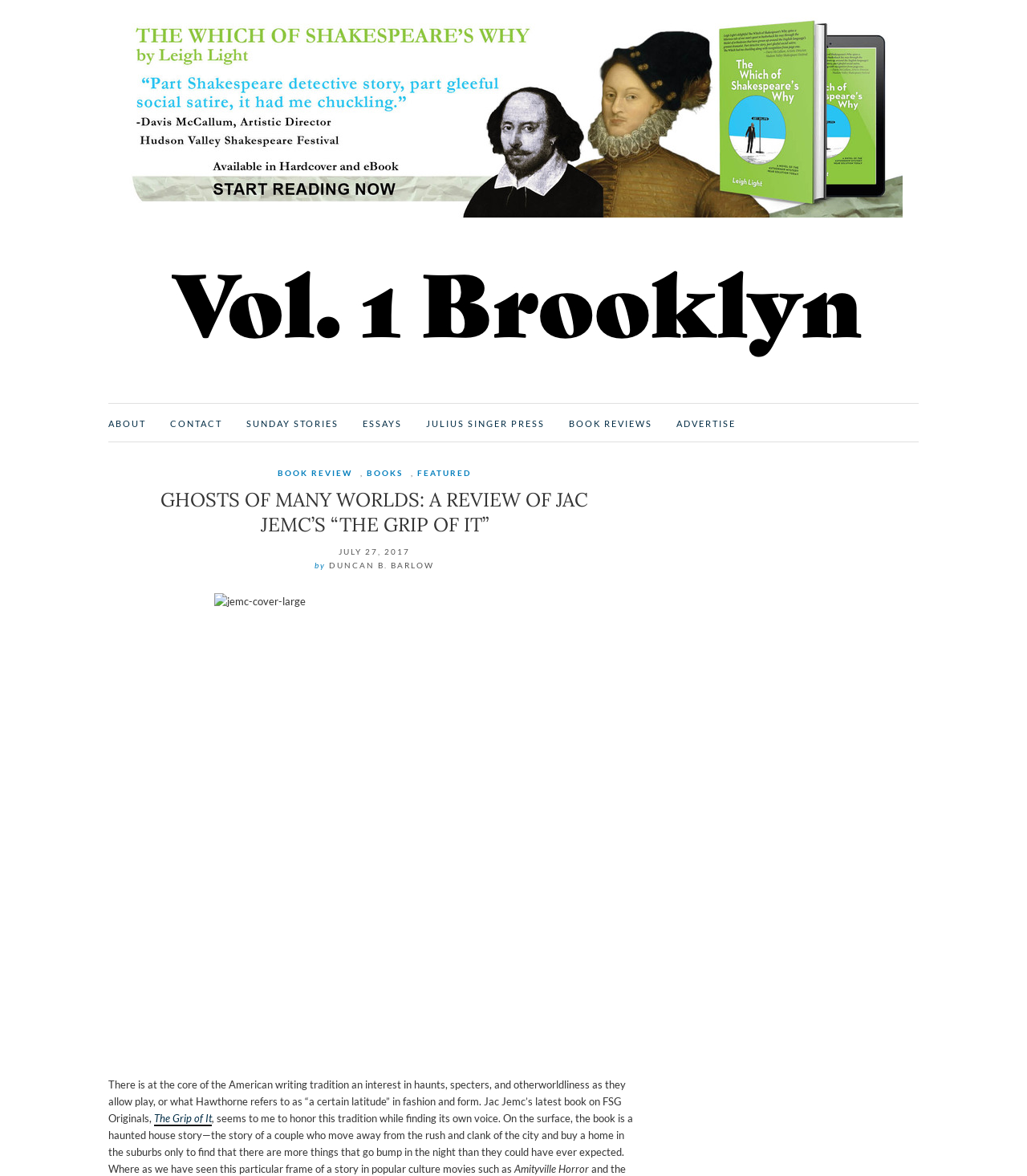Who is the author of the book being reviewed?
Give a comprehensive and detailed explanation for the question.

The author of the book being reviewed is mentioned in the text 'Jac Jemc’s latest book on FSG Originals,' which indicates that Jac Jemc is the author of the book.